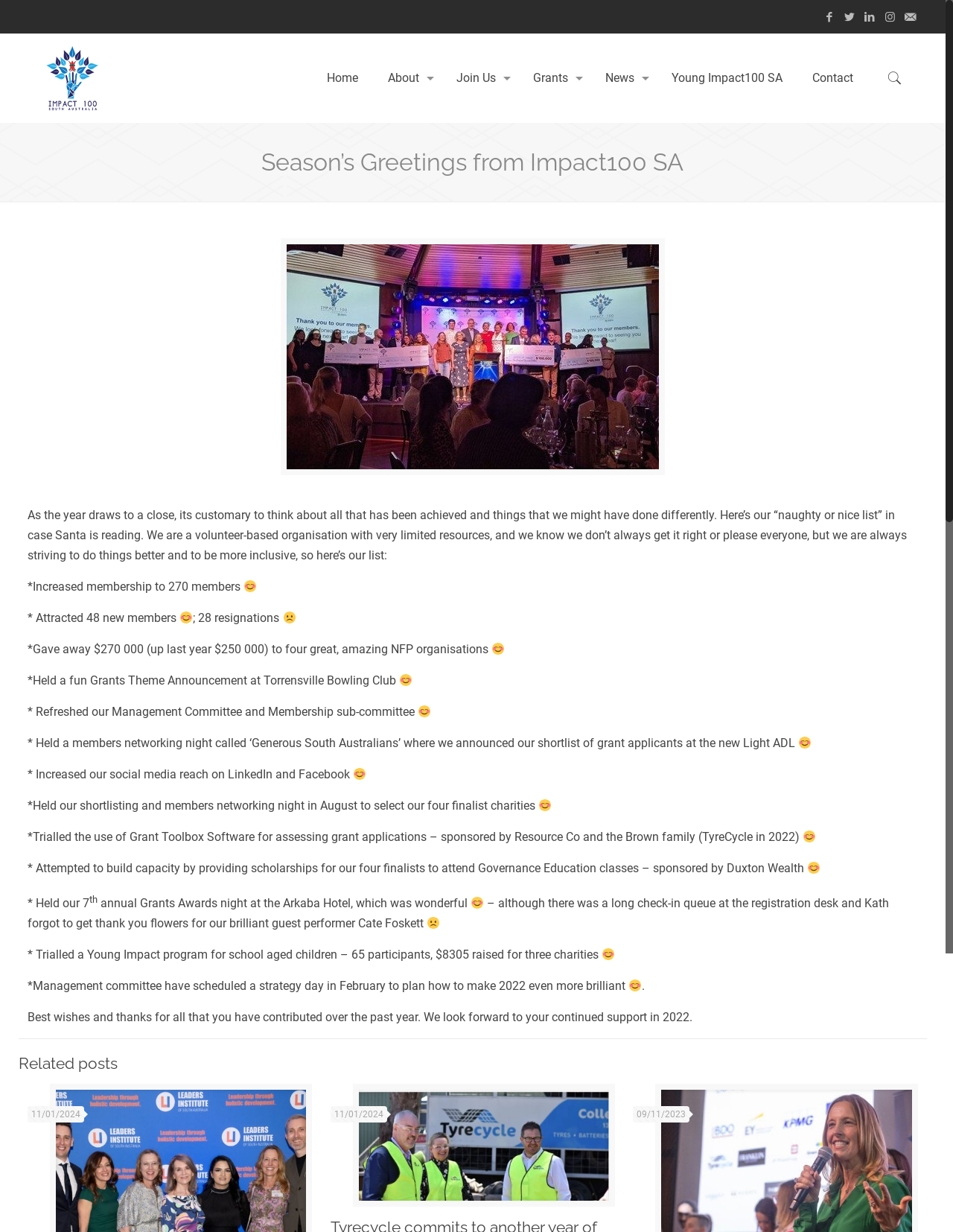Mark the bounding box of the element that matches the following description: "title="Impact100 SA"".

[0.045, 0.027, 0.107, 0.1]